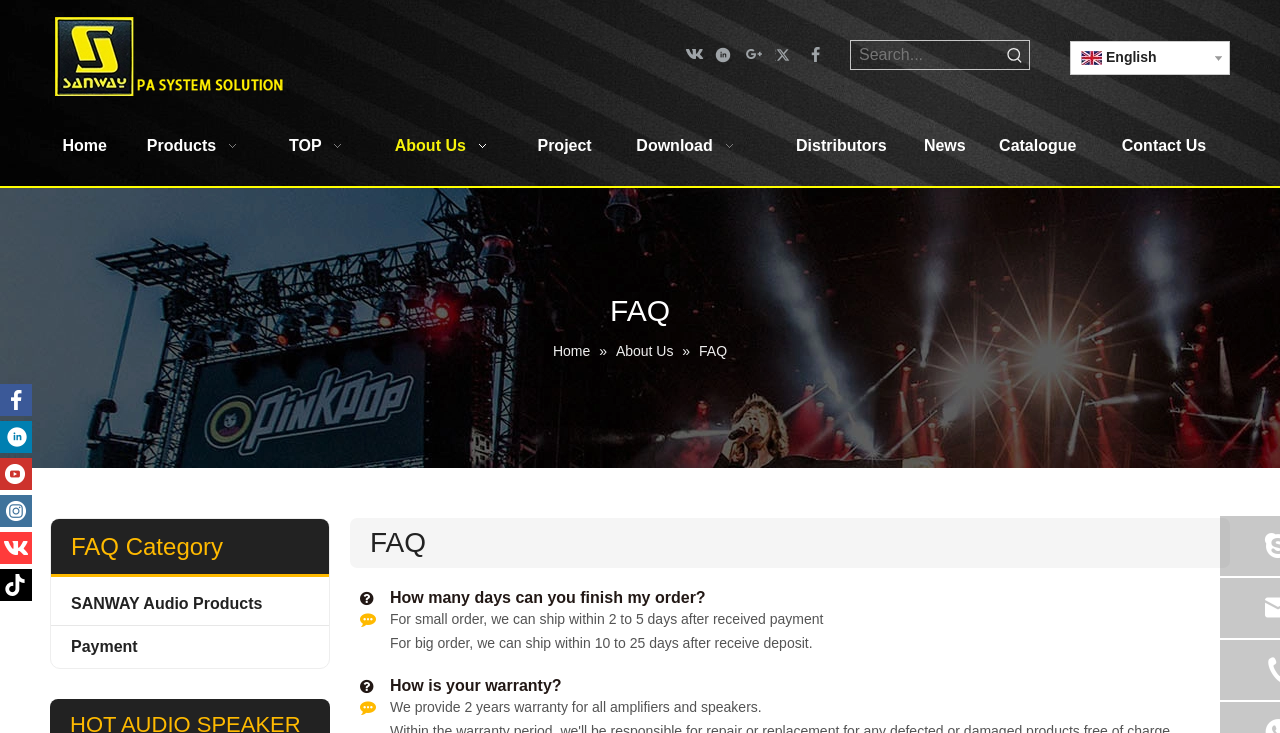From the webpage screenshot, identify the region described by aria-label="tiktok" title="tiktok". Provide the bounding box coordinates as (top-left x, top-left y, bottom-right x, bottom-right y), with each value being a floating point number between 0 and 1.

[0.0, 0.776, 0.025, 0.82]